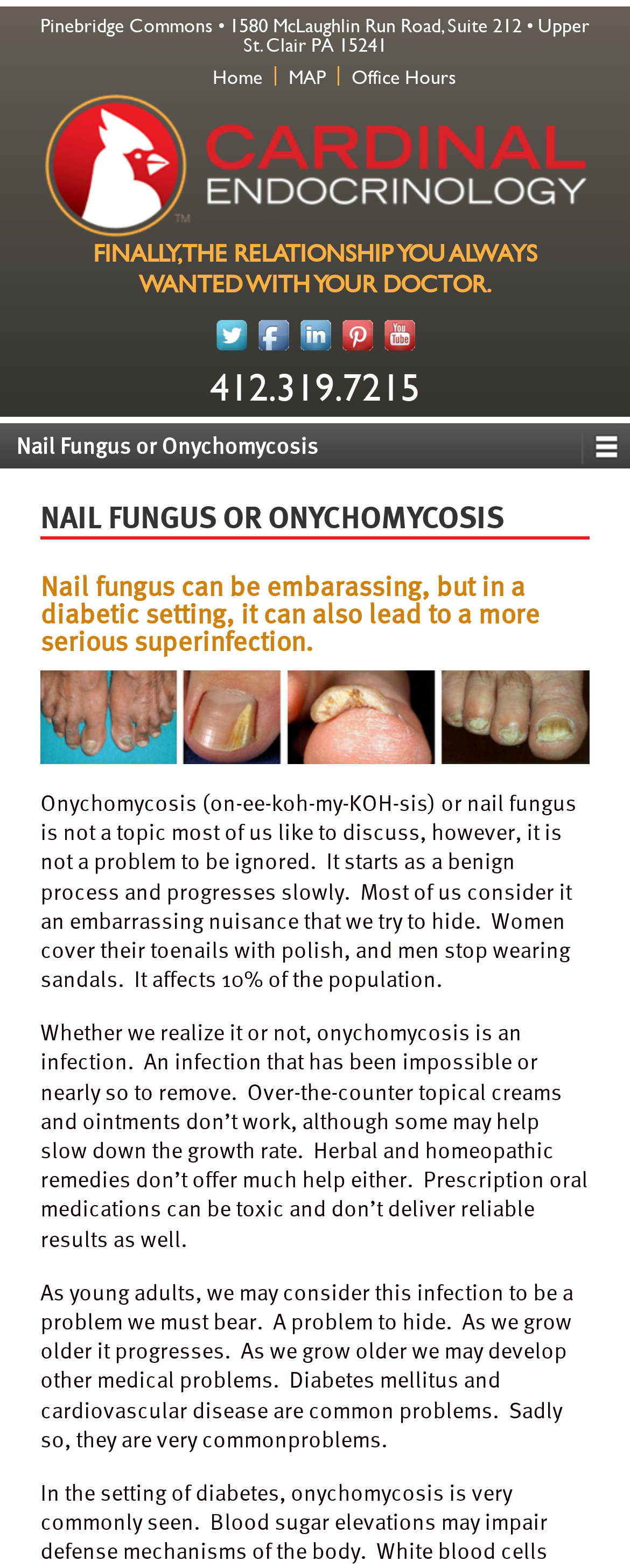Find the bounding box coordinates for the UI element whose description is: "Office Hours". The coordinates should be four float numbers between 0 and 1, in the format [left, top, right, bottom].

[0.535, 0.042, 0.735, 0.055]